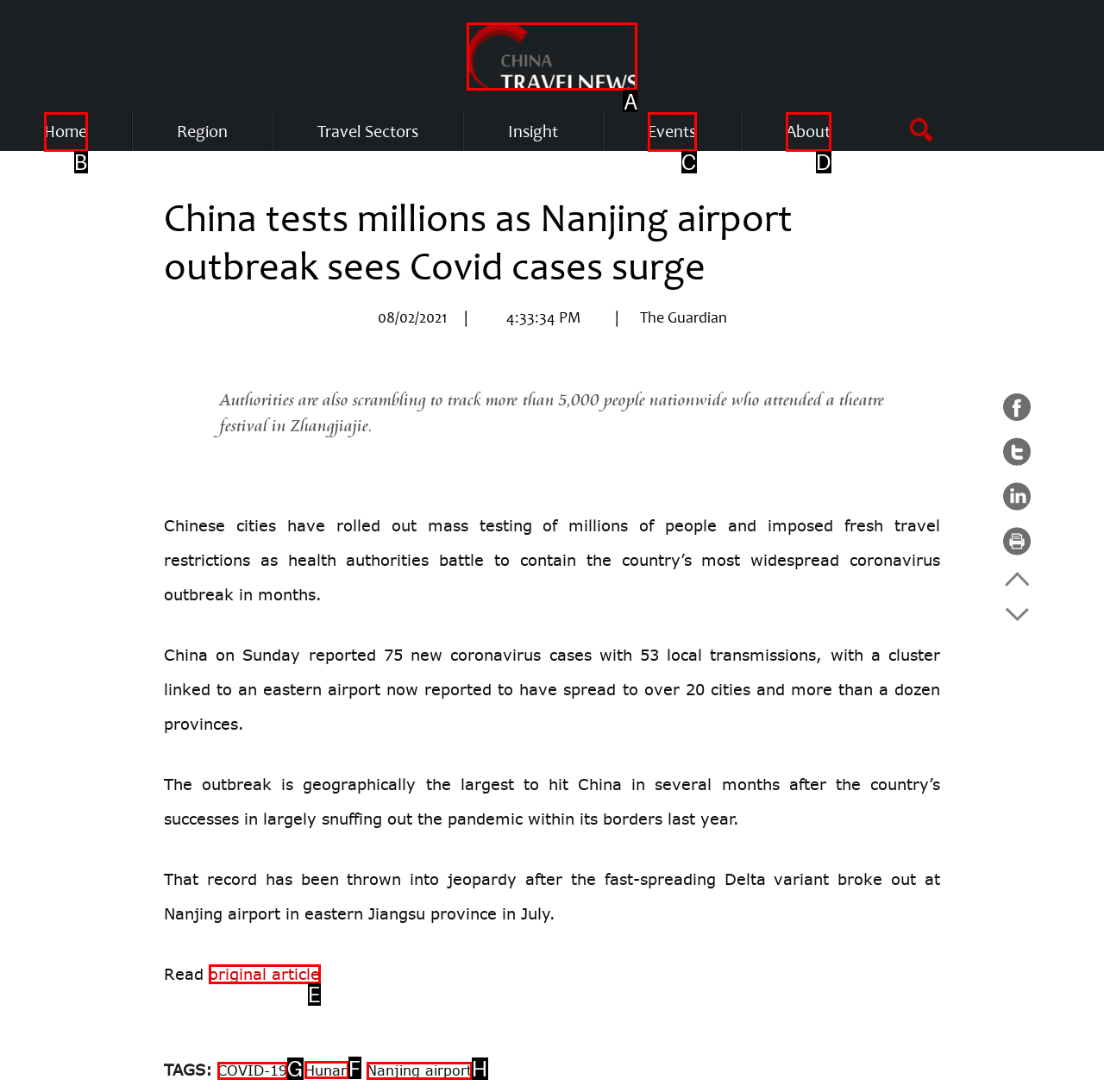Specify the letter of the UI element that should be clicked to achieve the following: Learn more about 'Hunan'
Provide the corresponding letter from the choices given.

F